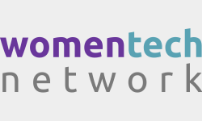What is the purpose of the WomenTech network?
Please answer the question with as much detail as possible using the screenshot.

The logo effectively represents the organization's mission to empower women by providing them with opportunities, resources, and a supportive community within the tech industry, which is the primary purpose of the WomenTech network.